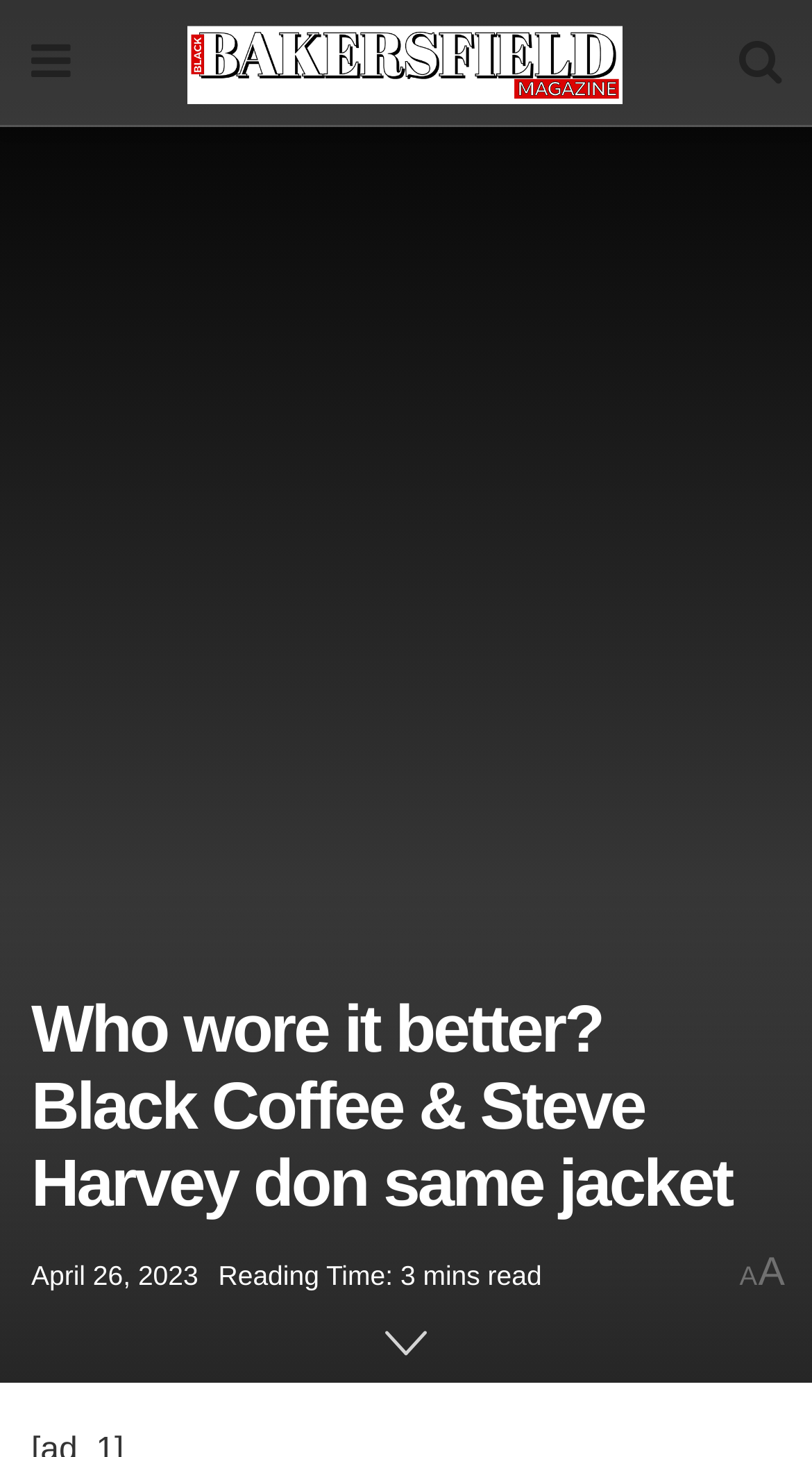How many people are mentioned in the article?
With the help of the image, please provide a detailed response to the question.

I found the answer by looking at the heading element with the text 'Who wore it better? Black Coffee & Steve Harvey don same jacket', which mentions two people, Black Coffee and Steve Harvey.